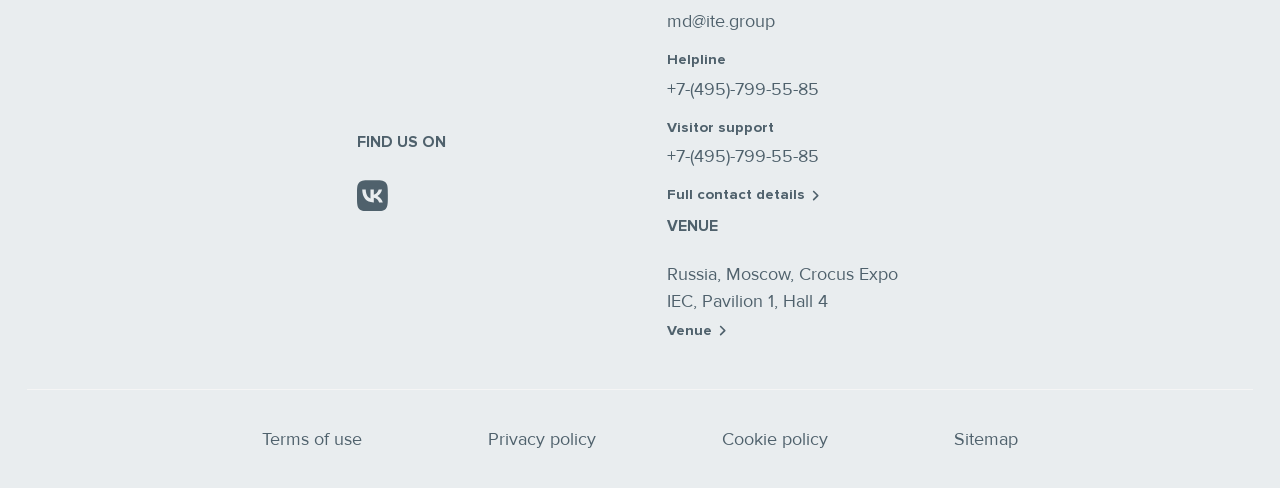Locate the bounding box coordinates of the element to click to perform the following action: 'View full contact details'. The coordinates should be given as four float values between 0 and 1, in the form of [left, top, right, bottom].

[0.521, 0.384, 0.639, 0.417]